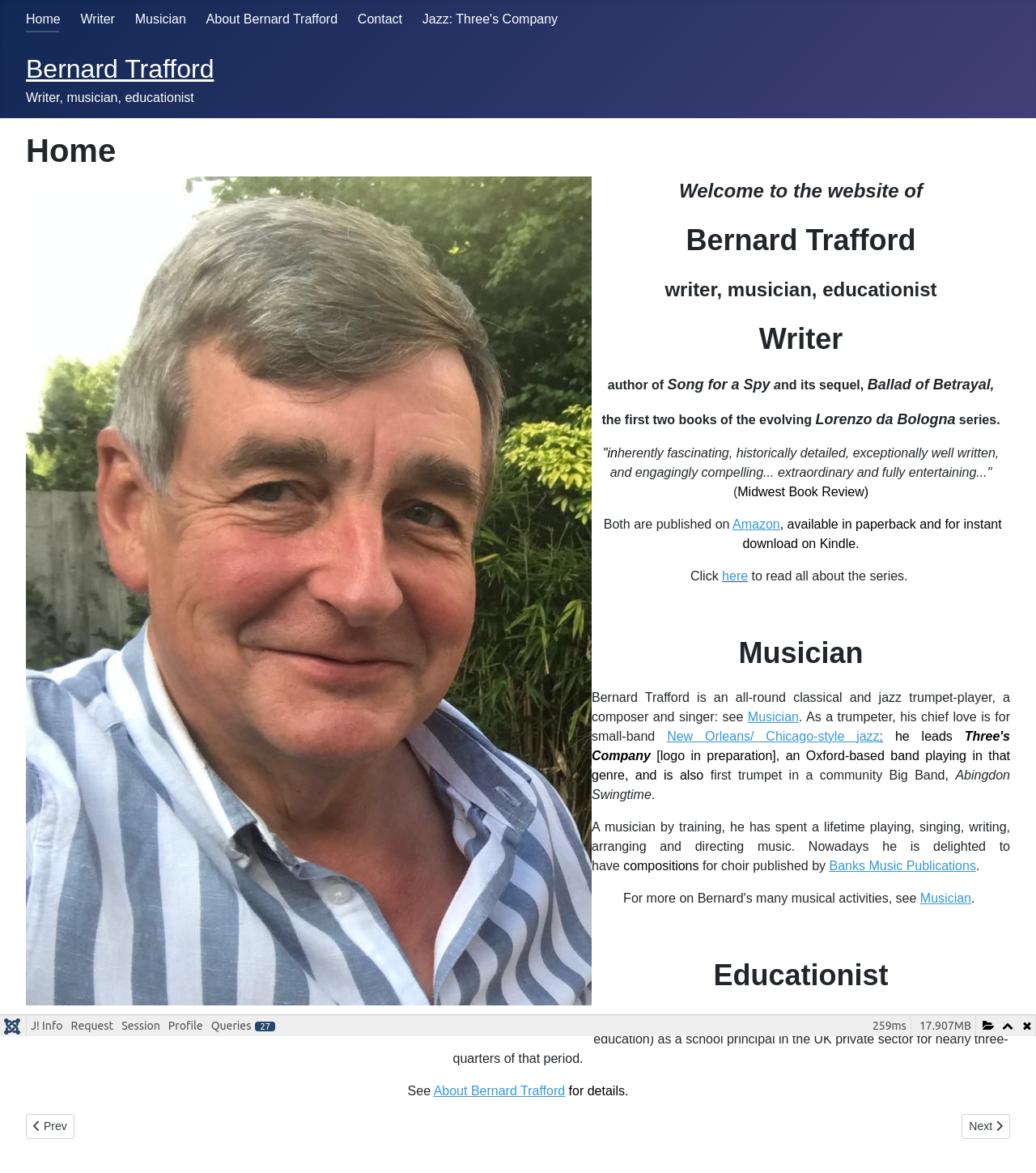How many years did Bernard Trafford work as a teacher?
Look at the image and provide a short answer using one word or a phrase.

40 years